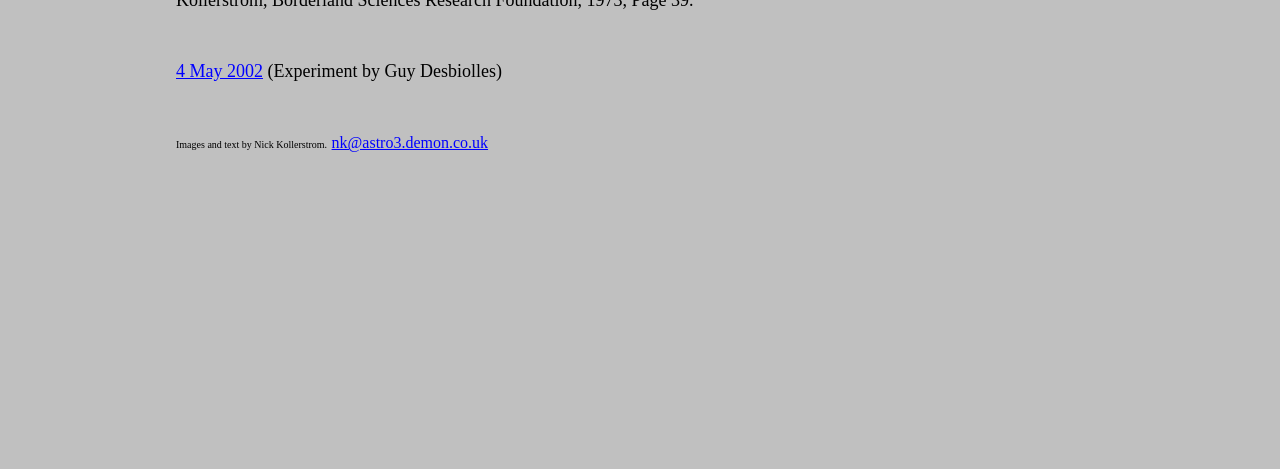What is the email address of Nick Kollerstrom?
Use the image to answer the question with a single word or phrase.

nk@astro3.demon.co.uk